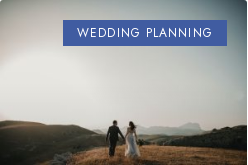Offer a detailed account of the various components present in the image.

In this serene and picturesque image, a couple is seen walking hand in hand across a beautiful landscape, embodying the essence of togetherness and love. They are dressed elegantly, with the bride in a flowing white gown, while the groom is in a classic black suit. The backdrop features rolling hills and a soft, hazy sky, suggesting the tranquil ambiance often associated with wedding planning and romantic moments. Above them, the phrase "WEDDING PLANNING" is prominently displayed, indicating a focus on themes of marriage and celebration. This image captures the joy and anticipation that come with preparing for a life shared together.